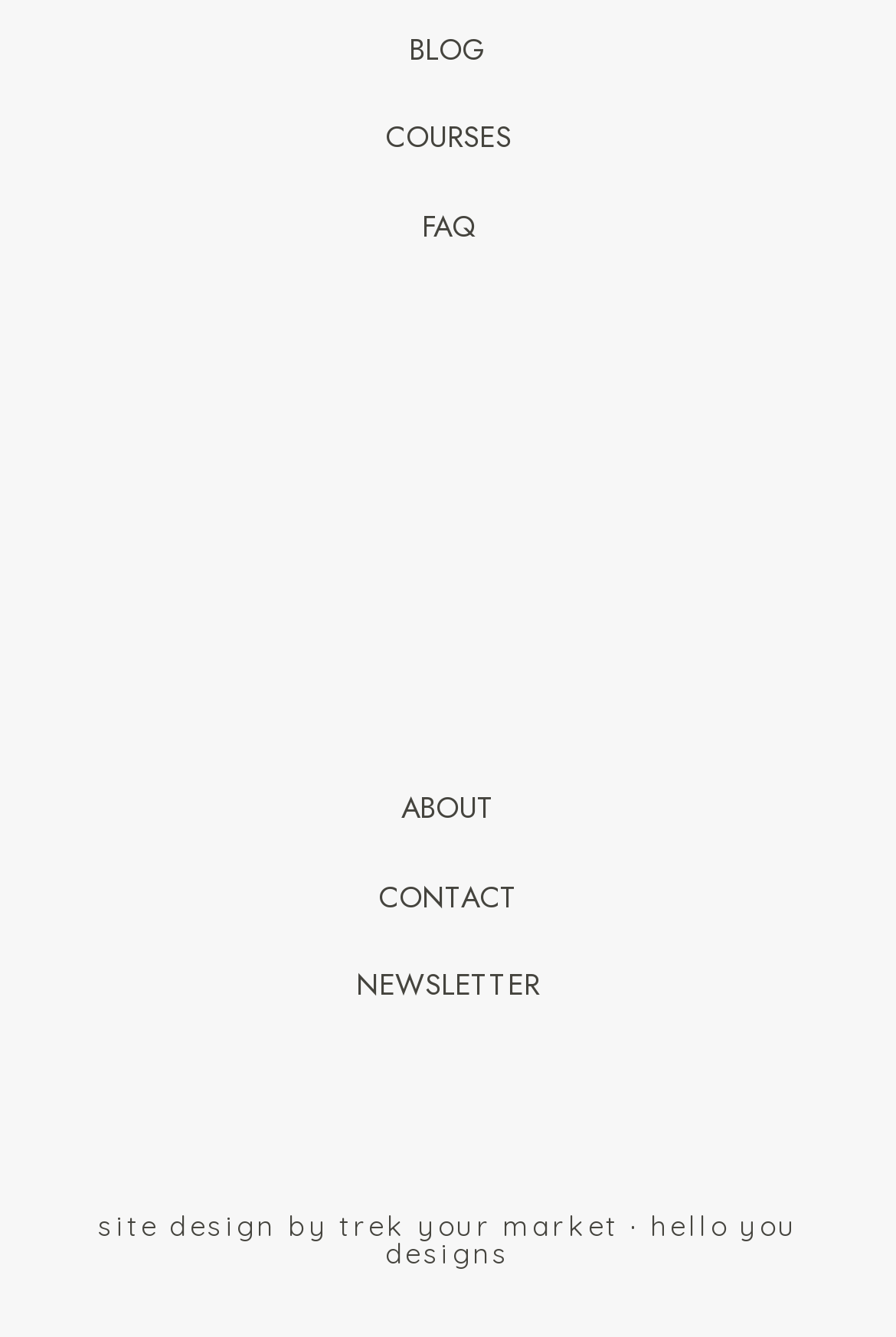Please locate the bounding box coordinates for the element that should be clicked to achieve the following instruction: "go to blog". Ensure the coordinates are given as four float numbers between 0 and 1, i.e., [left, top, right, bottom].

[0.123, 0.005, 0.877, 0.071]